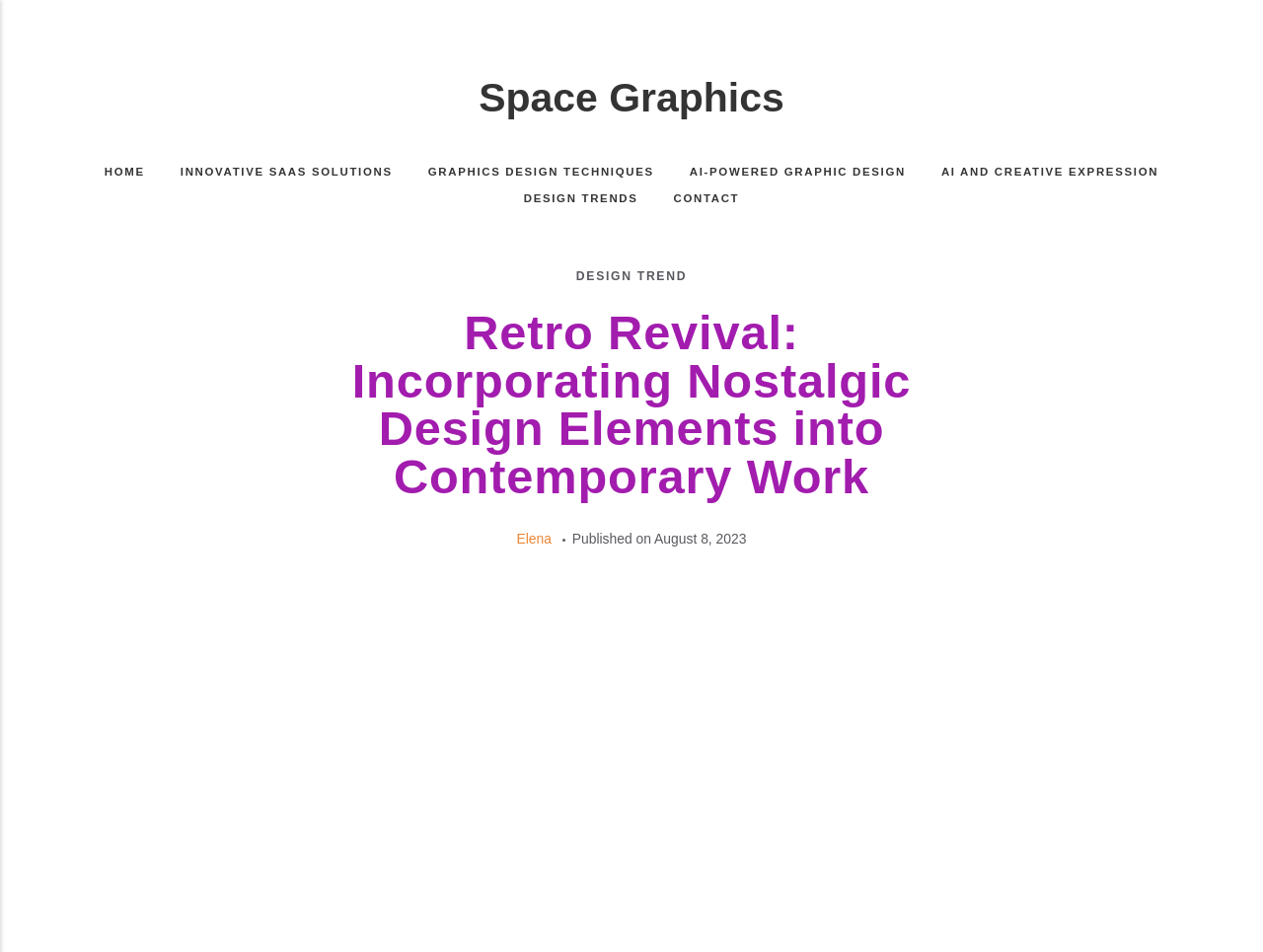Provide the bounding box coordinates of the section that needs to be clicked to accomplish the following instruction: "Learn to ski and snowboard."

None